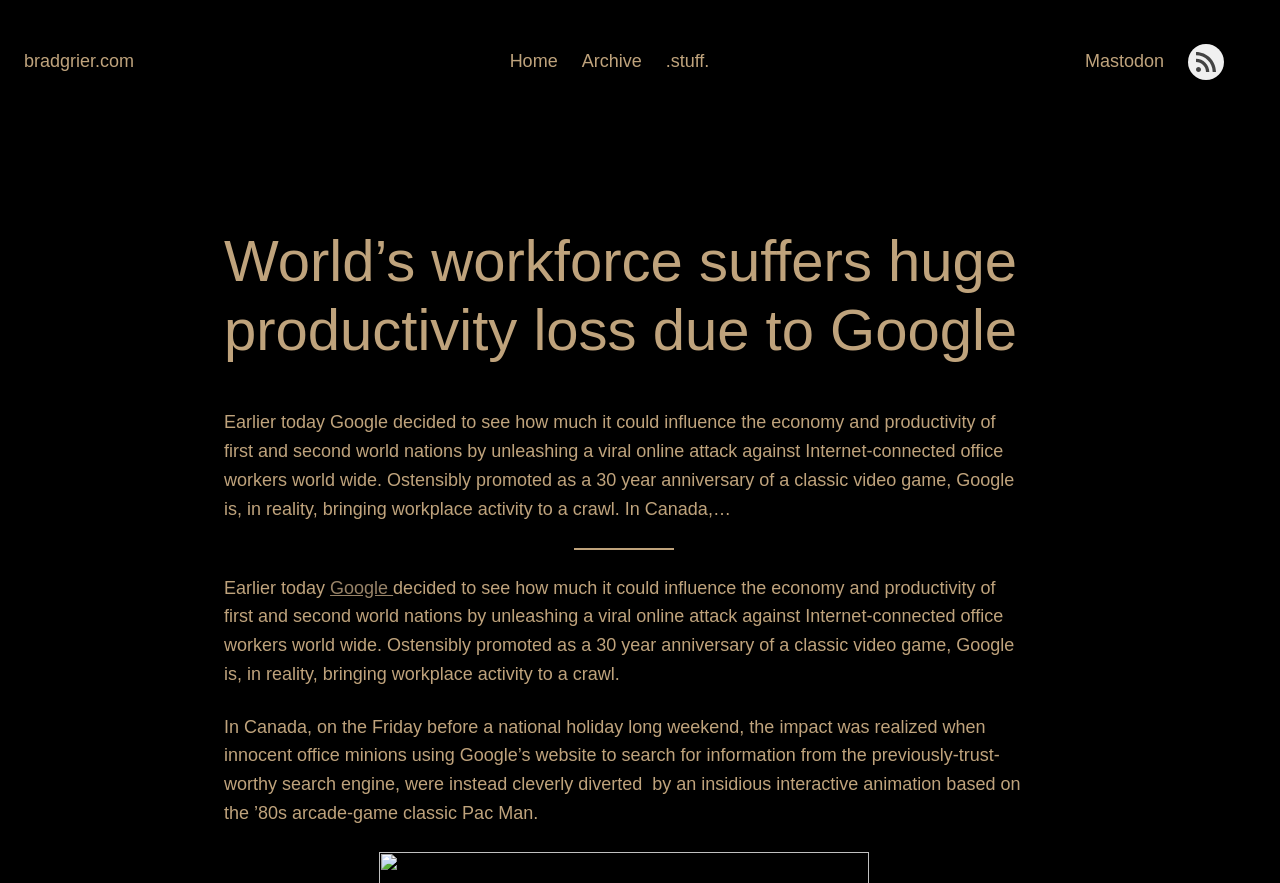What is the name of the website?
Look at the image and provide a short answer using one word or a phrase.

bradgrier.com